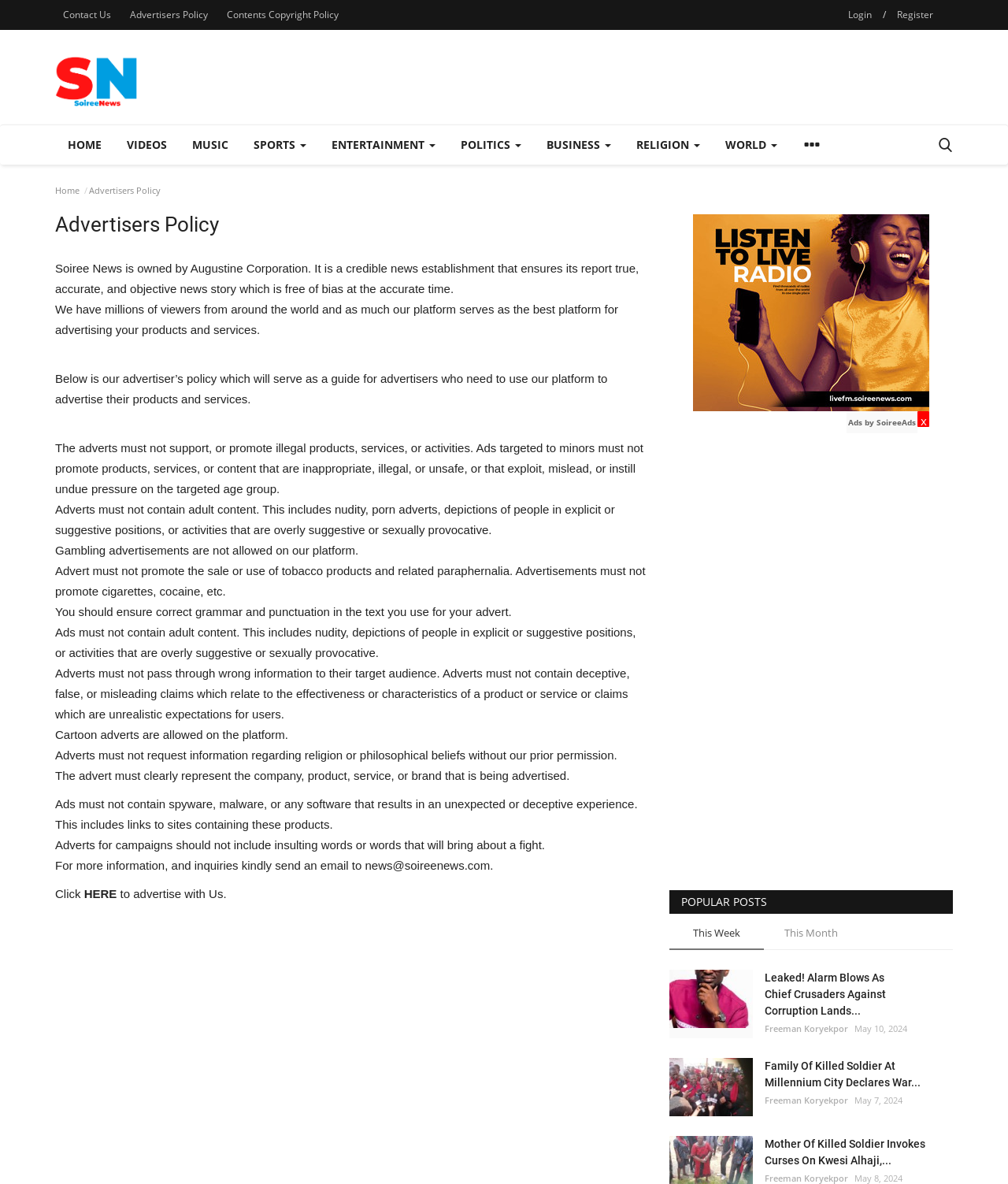Highlight the bounding box coordinates of the region I should click on to meet the following instruction: "Click HOME".

[0.055, 0.106, 0.113, 0.139]